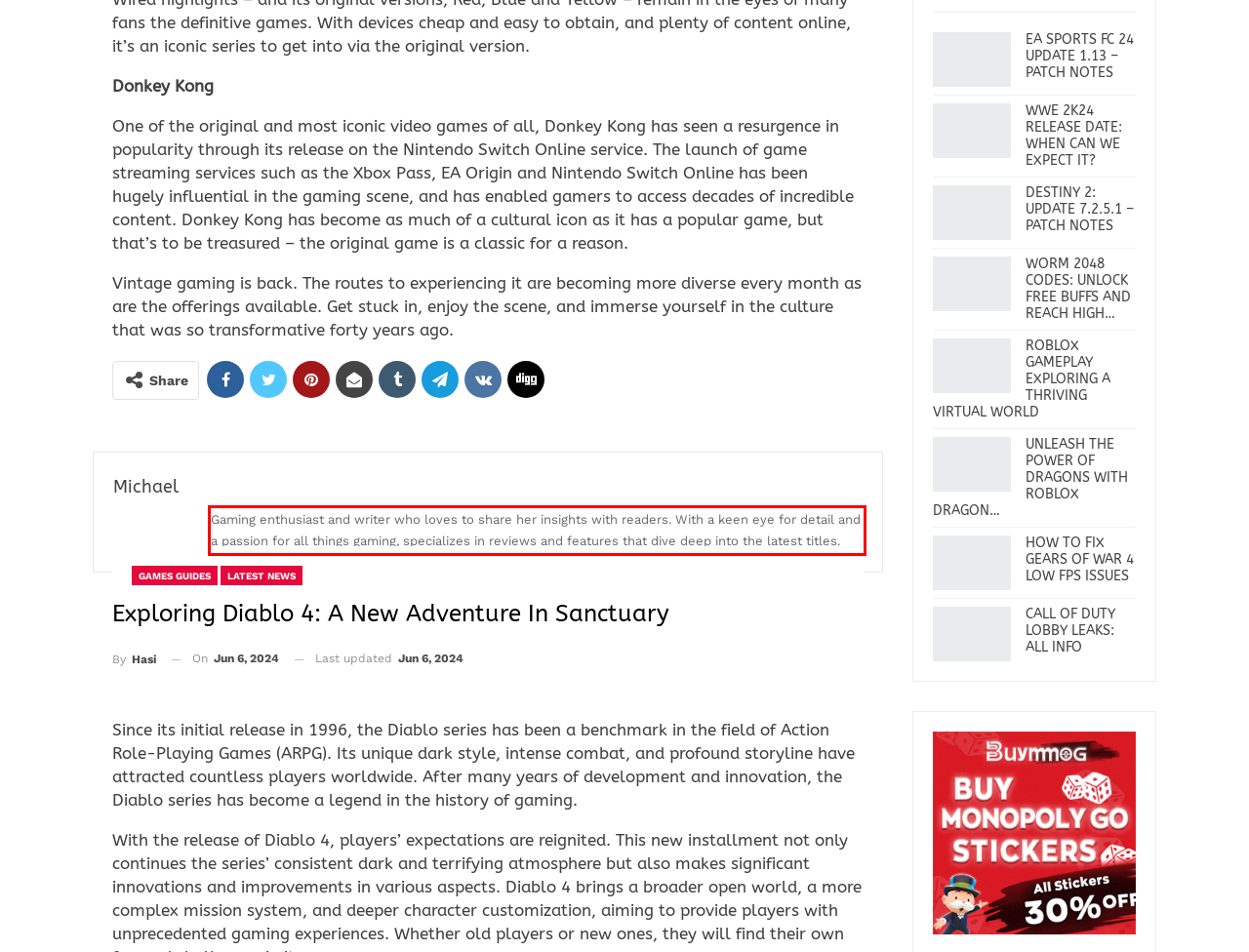Please examine the screenshot of the webpage and read the text present within the red rectangle bounding box.

Gaming enthusiast and writer who loves to share her insights with readers. With a keen eye for detail and a passion for all things gaming, specializes in reviews and features that dive deep into the latest titles.